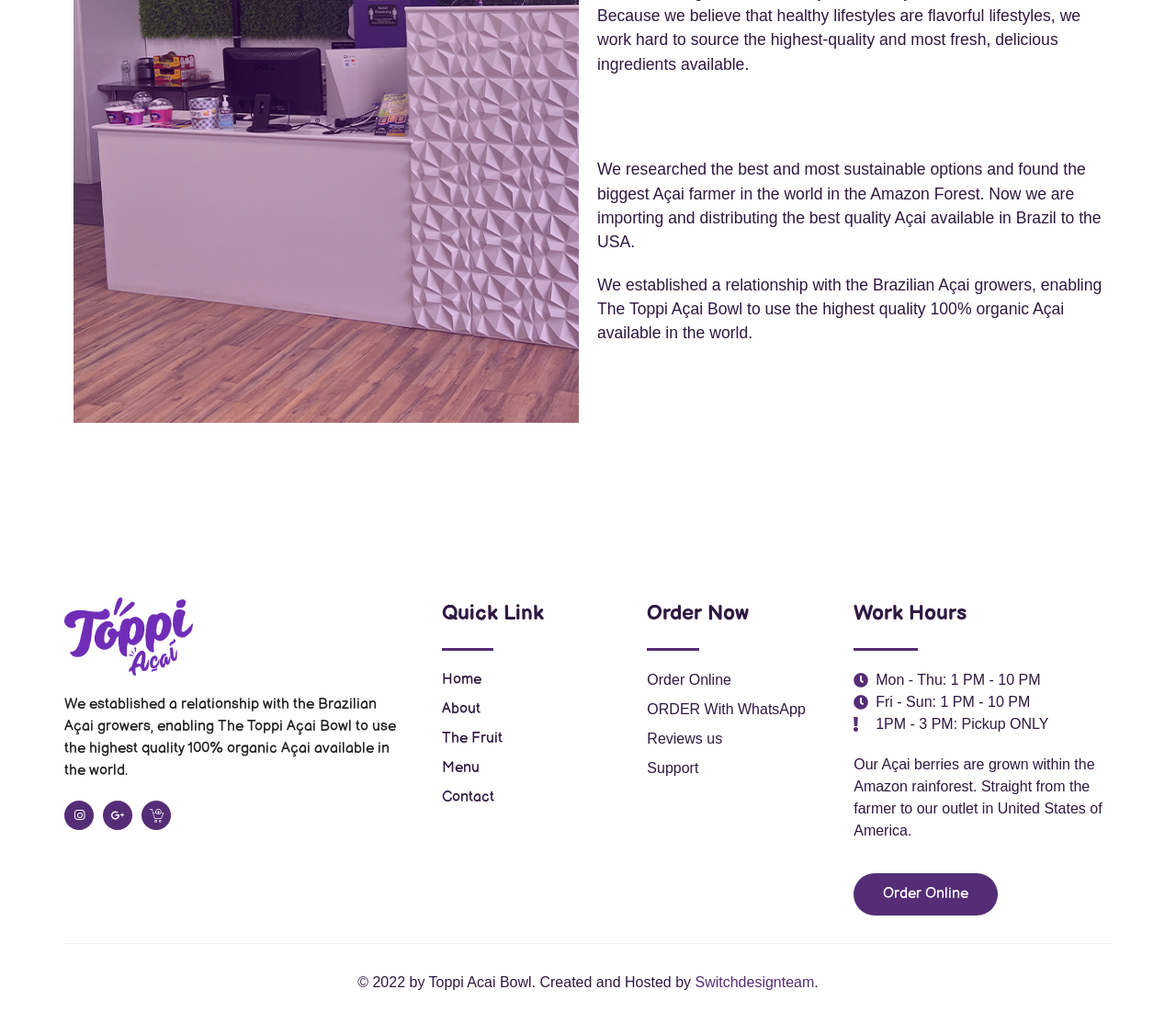By analyzing the image, answer the following question with a detailed response: What are the working hours of Toppi Açai Bowl on Fridays?

The text 'Fri - Sun: 1 PM - 10 PM' indicates that the working hours of Toppi Açai Bowl on Fridays are from 1 PM to 10 PM.